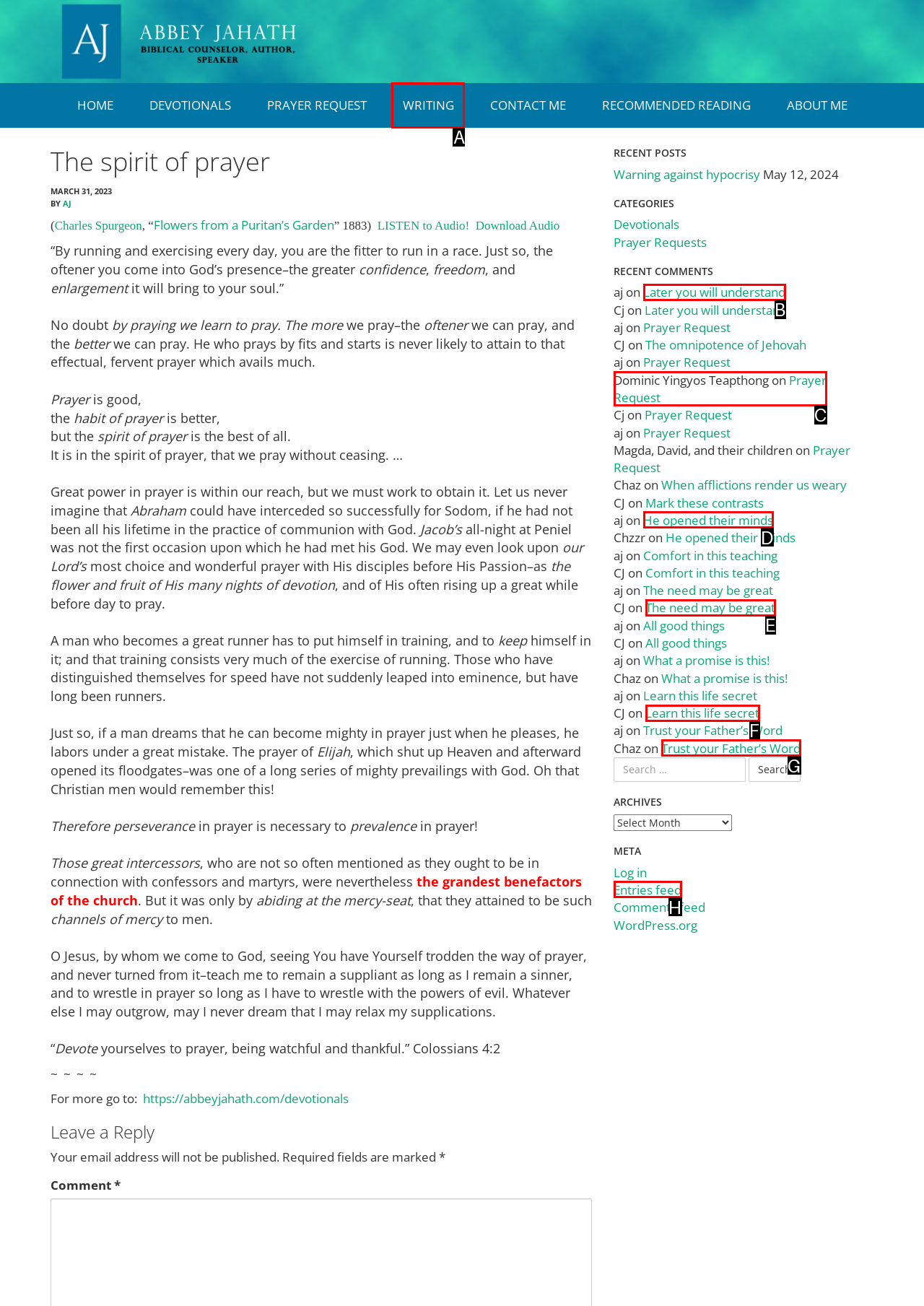Identify which HTML element matches the description: Writing. Answer with the correct option's letter.

A